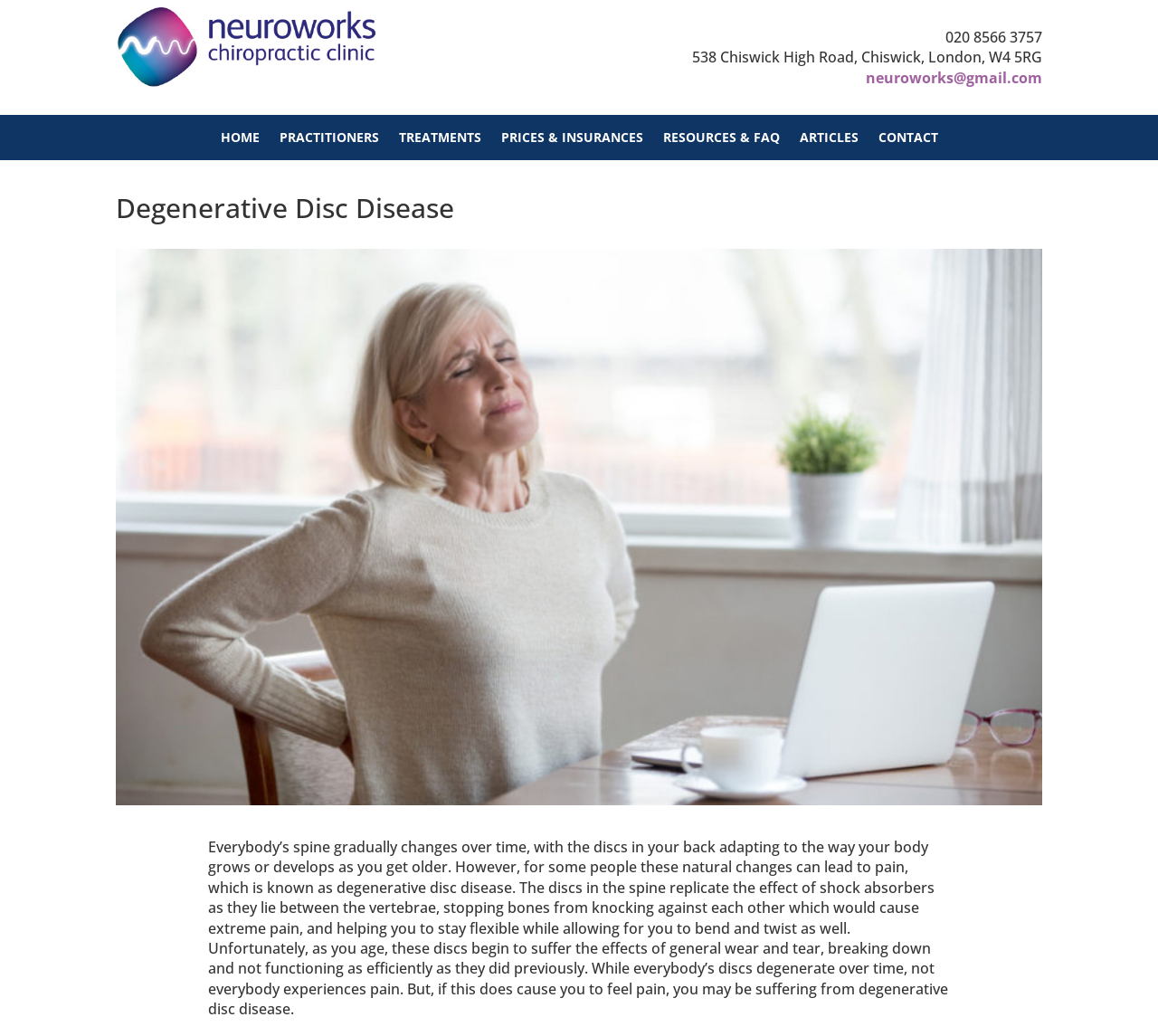Please identify the bounding box coordinates of the clickable area that will fulfill the following instruction: "Navigate to the HOME page". The coordinates should be in the format of four float numbers between 0 and 1, i.e., [left, top, right, bottom].

[0.19, 0.127, 0.224, 0.146]